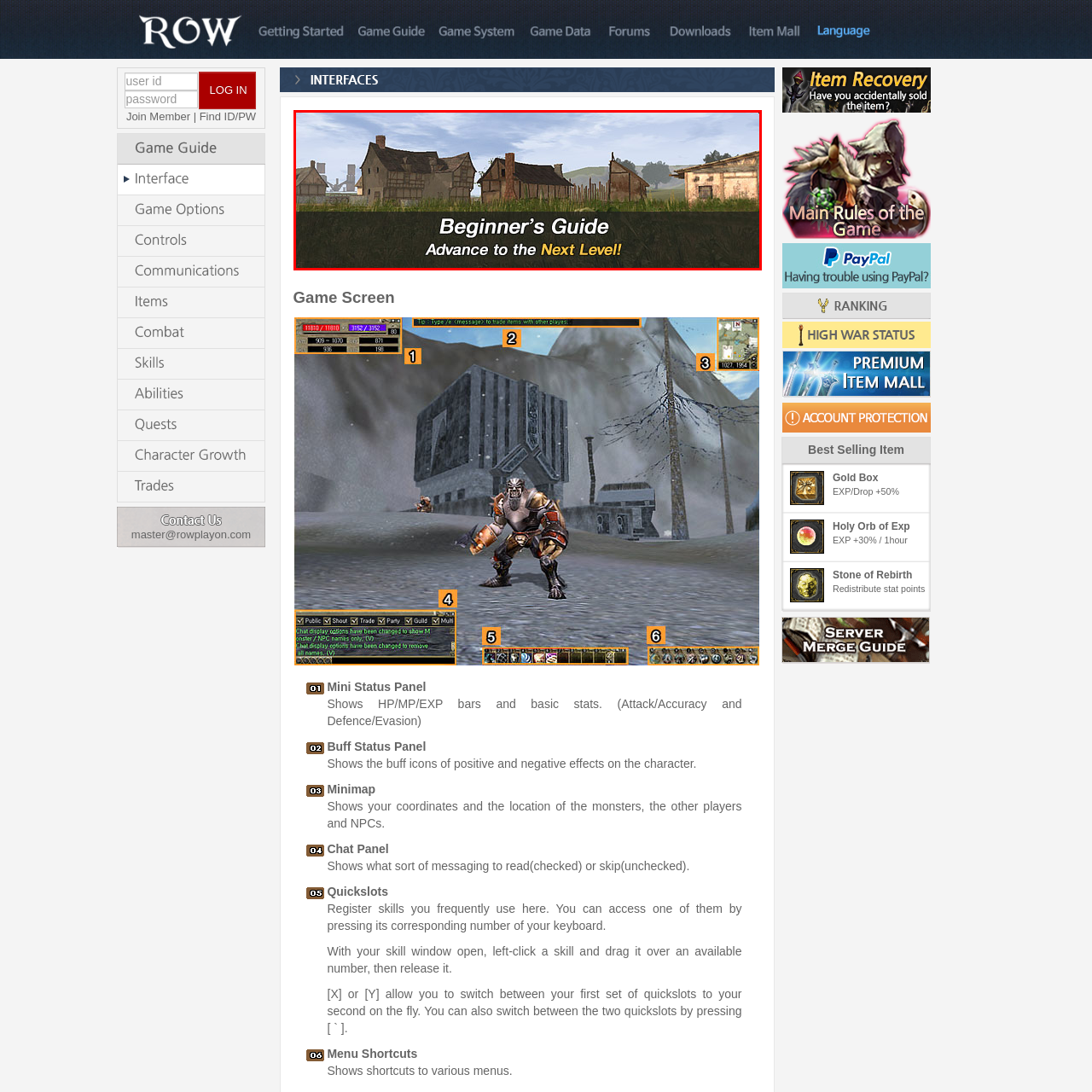What is the tone of the text in the image?
Review the image inside the red bounding box and give a detailed answer.

The text in the image, including the phrase 'Beginner's Guide' and 'Advance to the Next Level!', suggests a welcoming and encouraging tone. The use of words like 'beginner' and 'advance' implies that the game is approachable and accessible to new players, and the exclamation mark adds a sense of excitement and motivation.